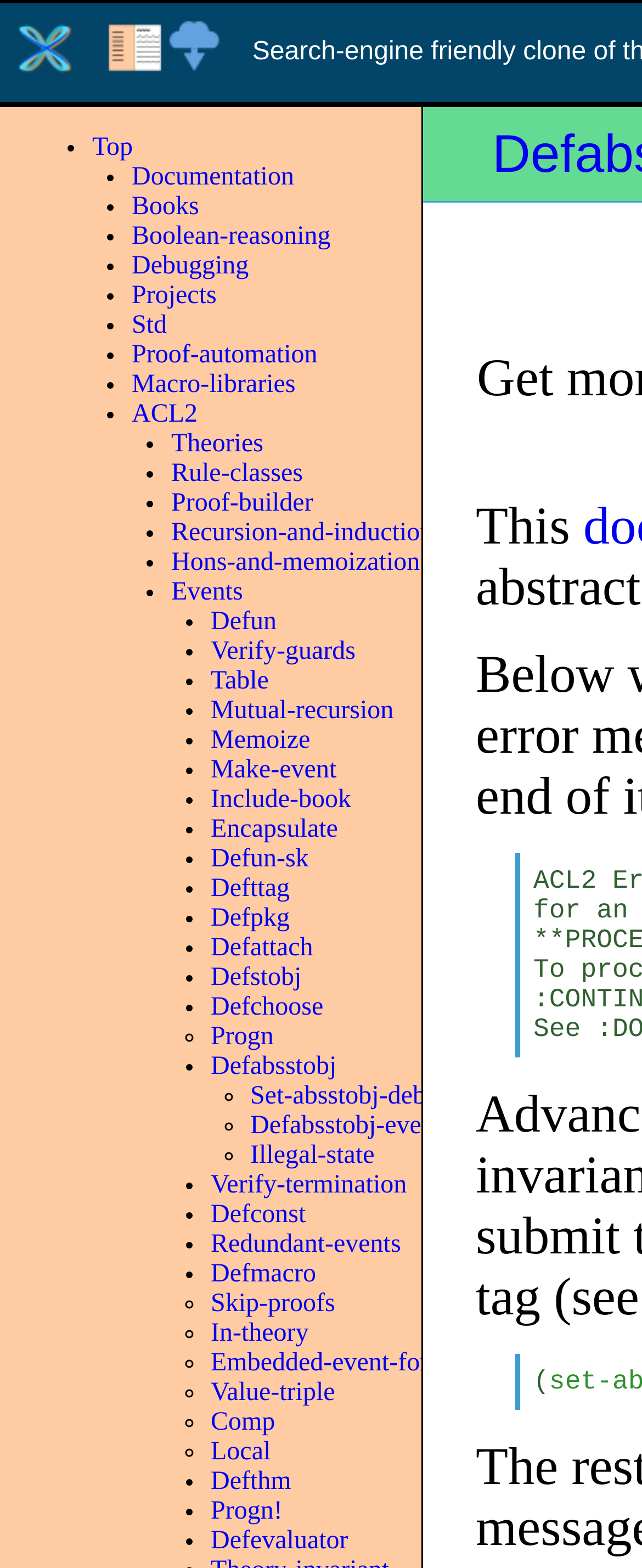What is the text of the link below 'Defabsstobj'?
Please provide a comprehensive answer based on the contents of the image.

I looked at the list of links and found that the link below 'Defabsstobj' has the text 'Defabsstobj-events'.